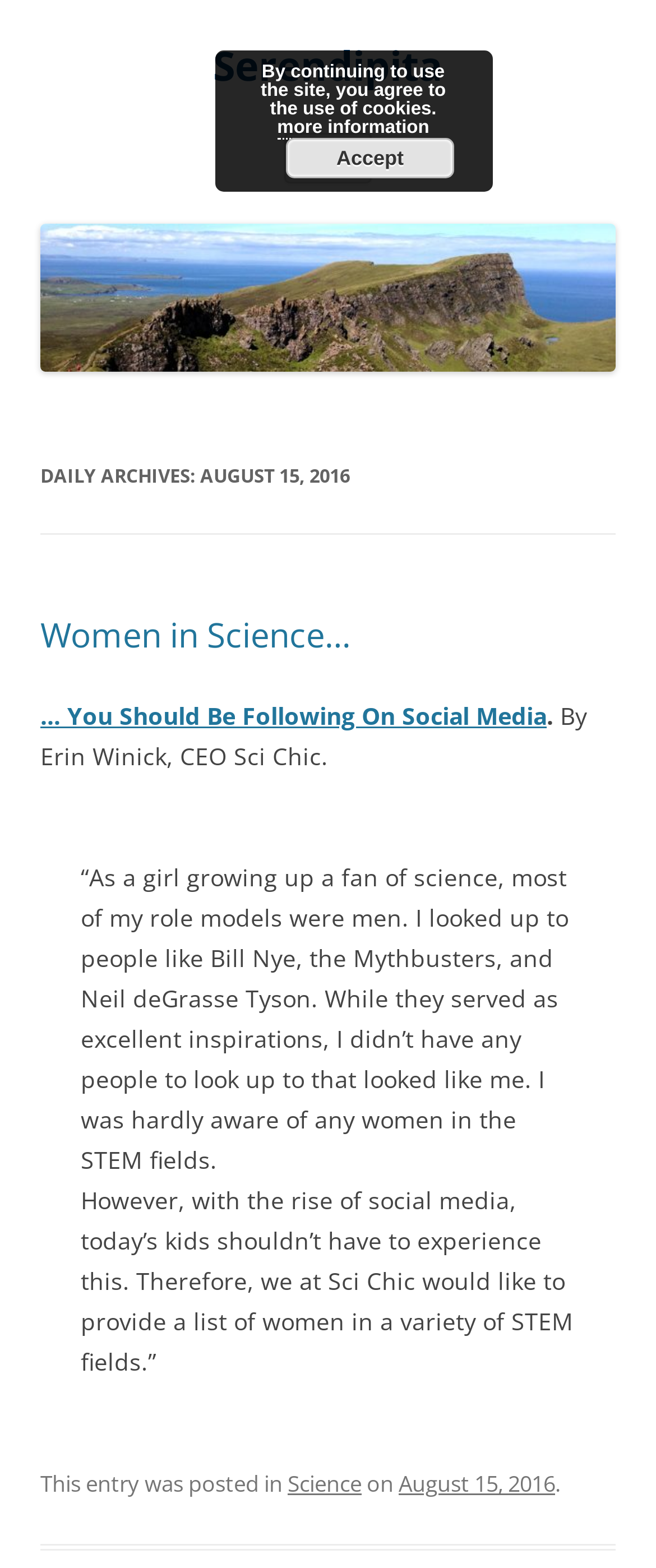Determine the bounding box coordinates for the HTML element mentioned in the following description: "August 15, 2016". The coordinates should be a list of four floats ranging from 0 to 1, represented as [left, top, right, bottom].

[0.608, 0.937, 0.846, 0.956]